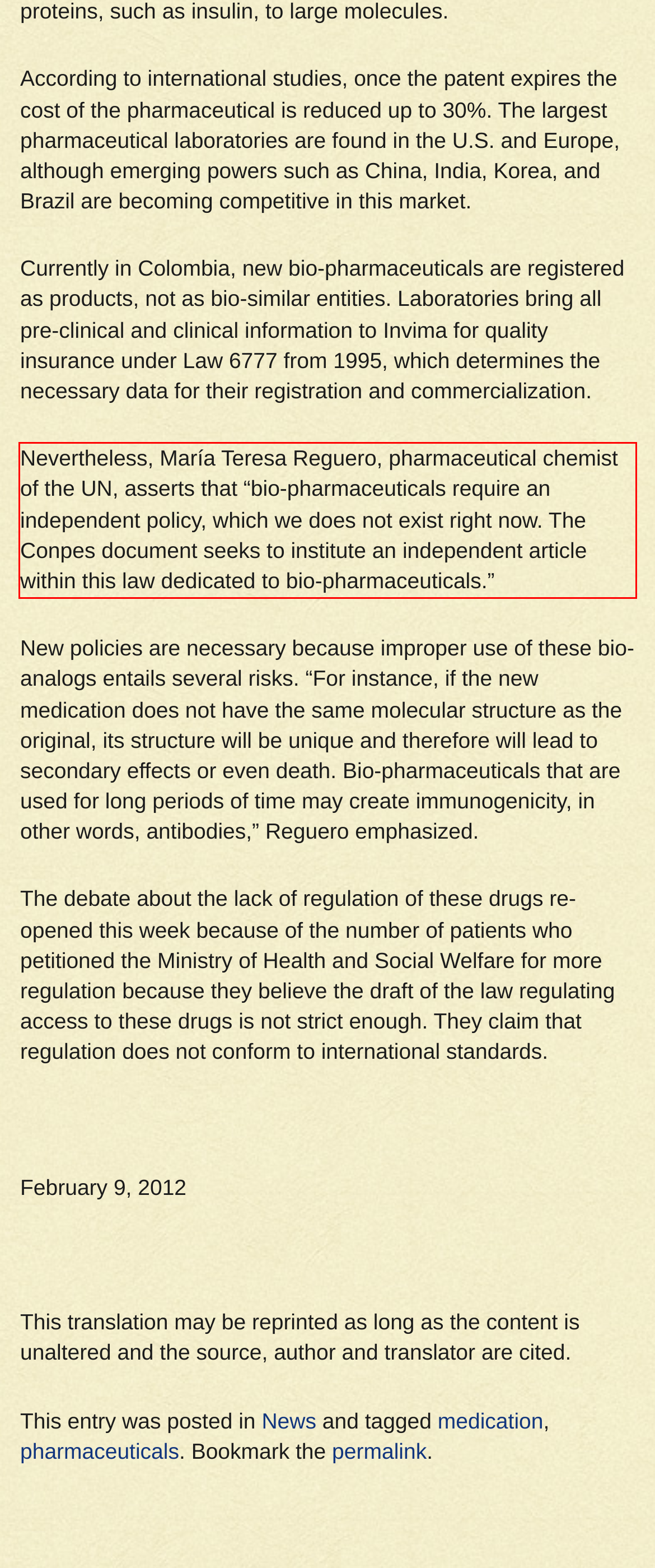Look at the provided screenshot of the webpage and perform OCR on the text within the red bounding box.

Nevertheless, María Teresa Reguero, pharmaceutical chemist of the UN, asserts that “bio-pharmaceuticals require an independent policy, which we does not exist right now. The Conpes document seeks to institute an independent article within this law dedicated to bio-pharmaceuticals.”